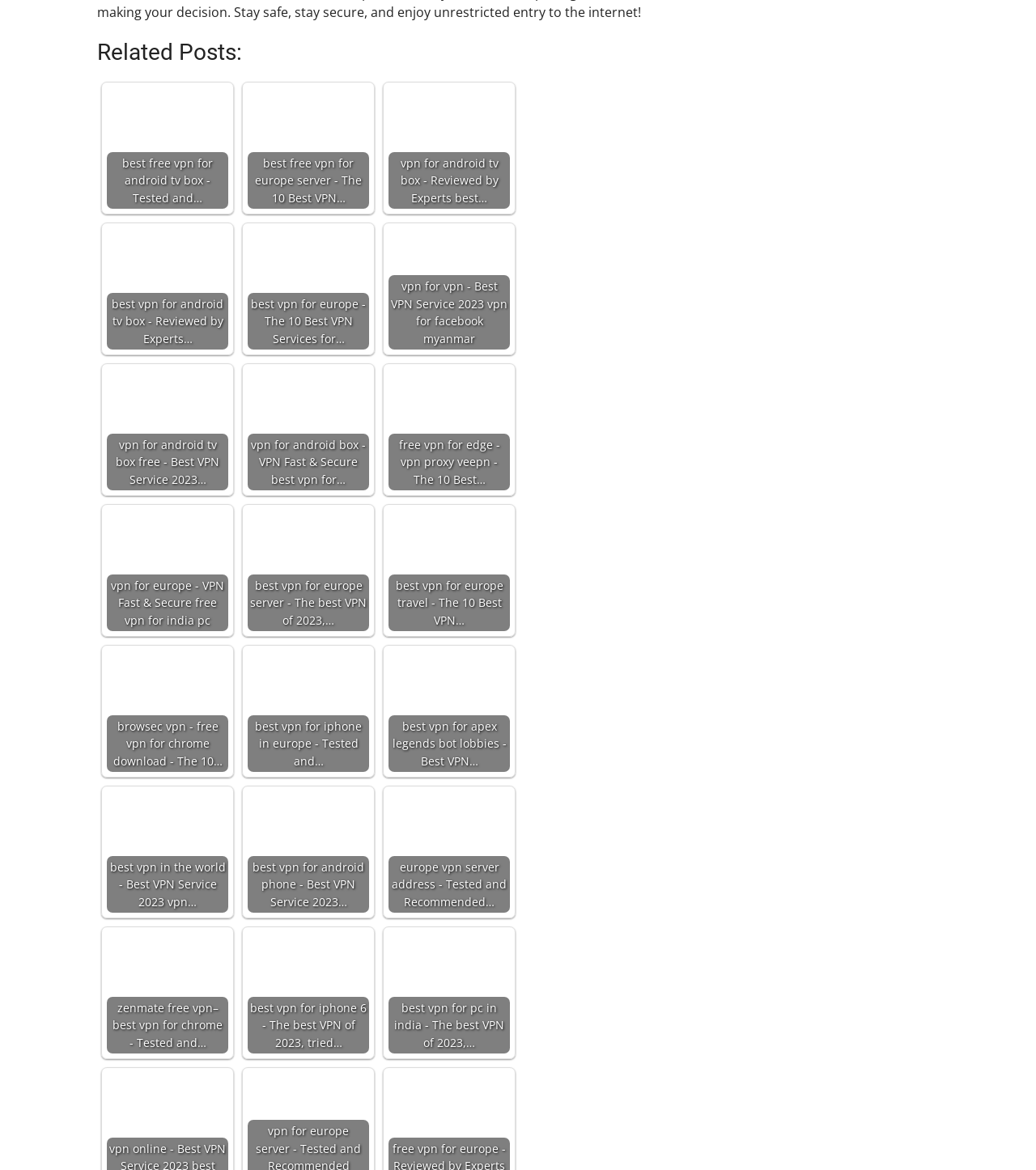Find the bounding box coordinates of the element to click in order to complete this instruction: "Read 'best vpn for android tv box free - Best VPN Service 2023…'". The bounding box coordinates must be four float numbers between 0 and 1, denoted as [left, top, right, bottom].

[0.103, 0.316, 0.22, 0.419]